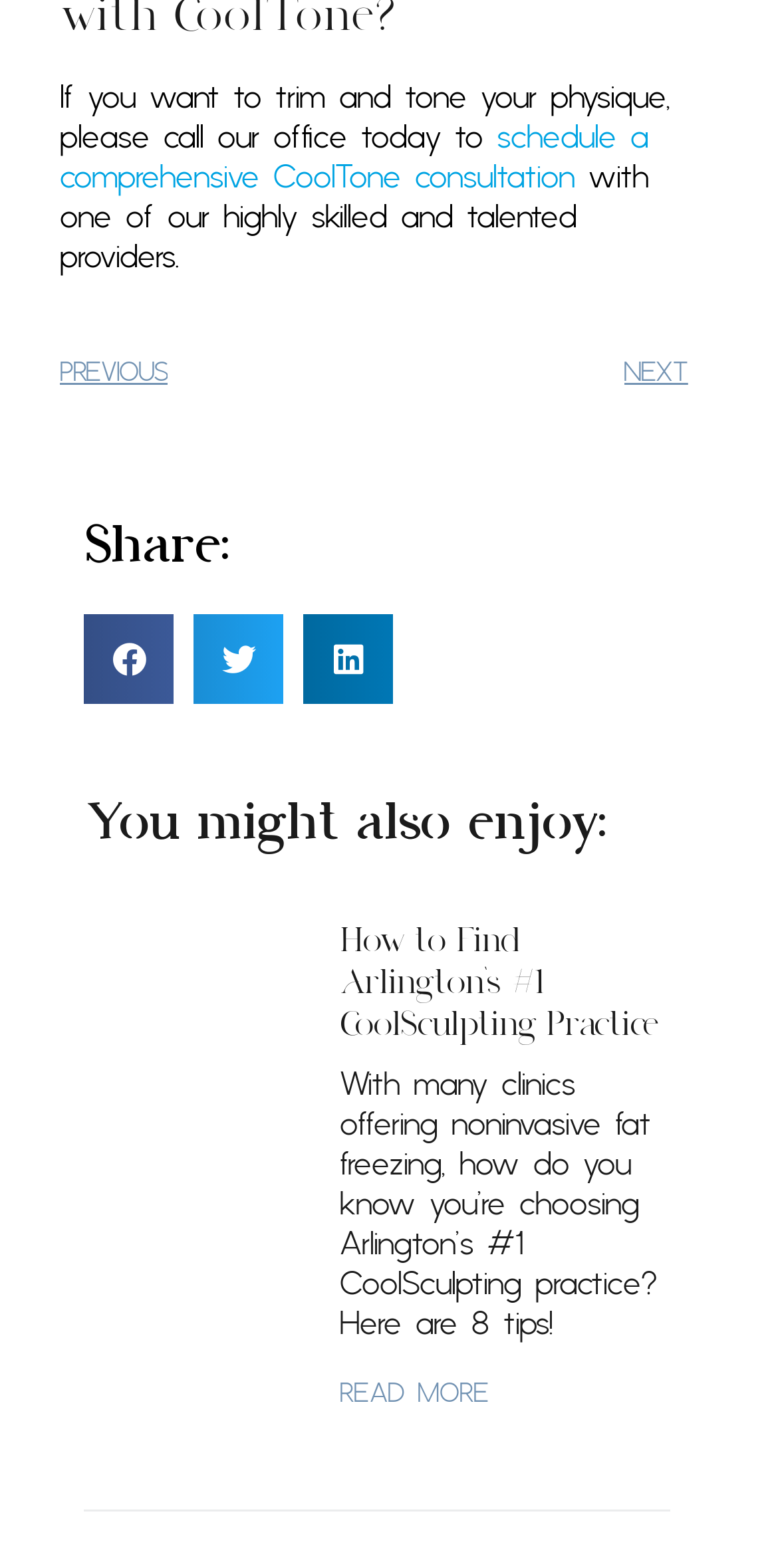Provide the bounding box coordinates for the specified HTML element described in this description: "aria-label="Share on facebook"". The coordinates should be four float numbers ranging from 0 to 1, in the format [left, top, right, bottom].

[0.109, 0.392, 0.224, 0.449]